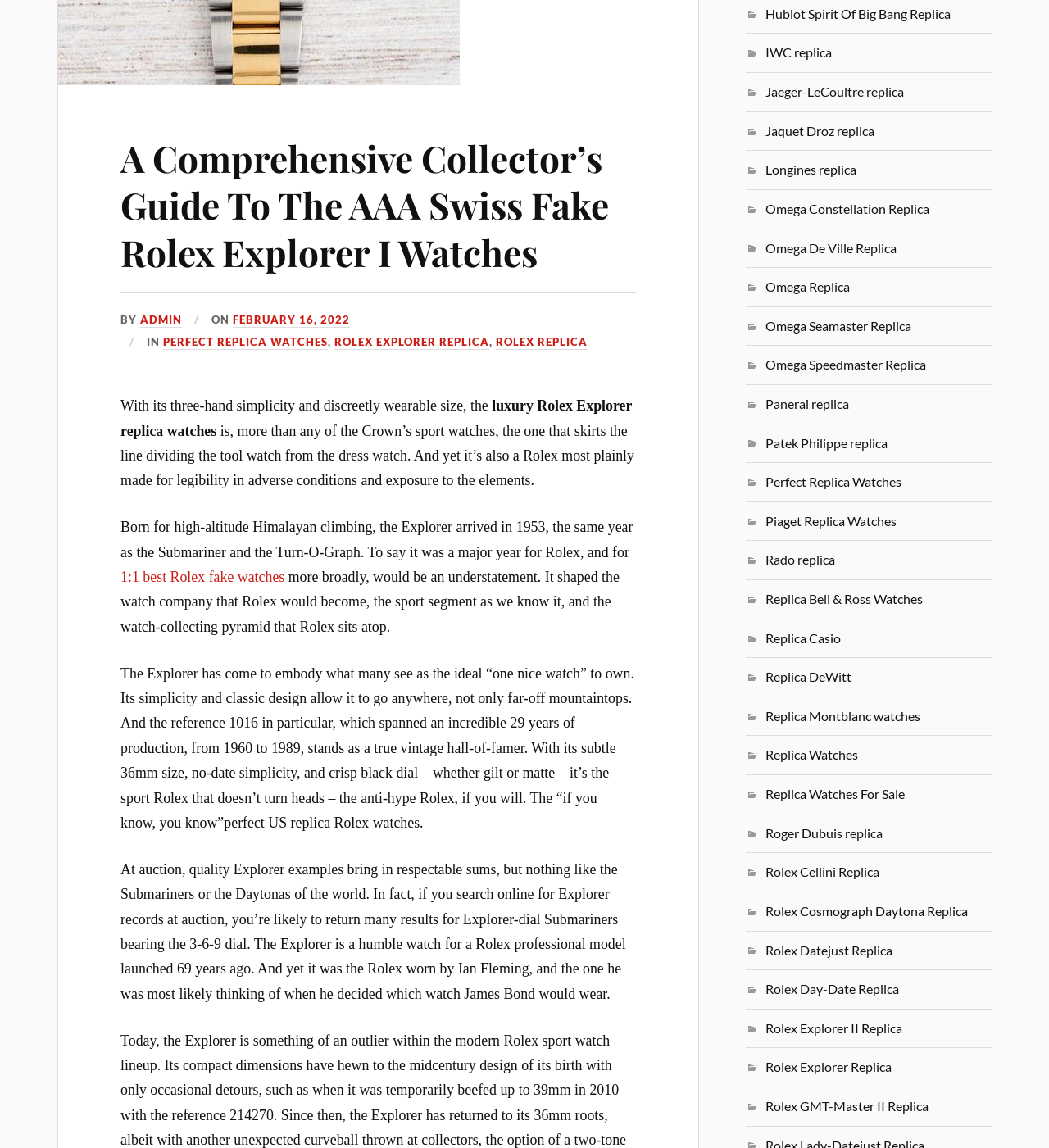Please identify the bounding box coordinates of the element on the webpage that should be clicked to follow this instruction: "Visit the page of ADMIN". The bounding box coordinates should be given as four float numbers between 0 and 1, formatted as [left, top, right, bottom].

[0.134, 0.273, 0.173, 0.286]